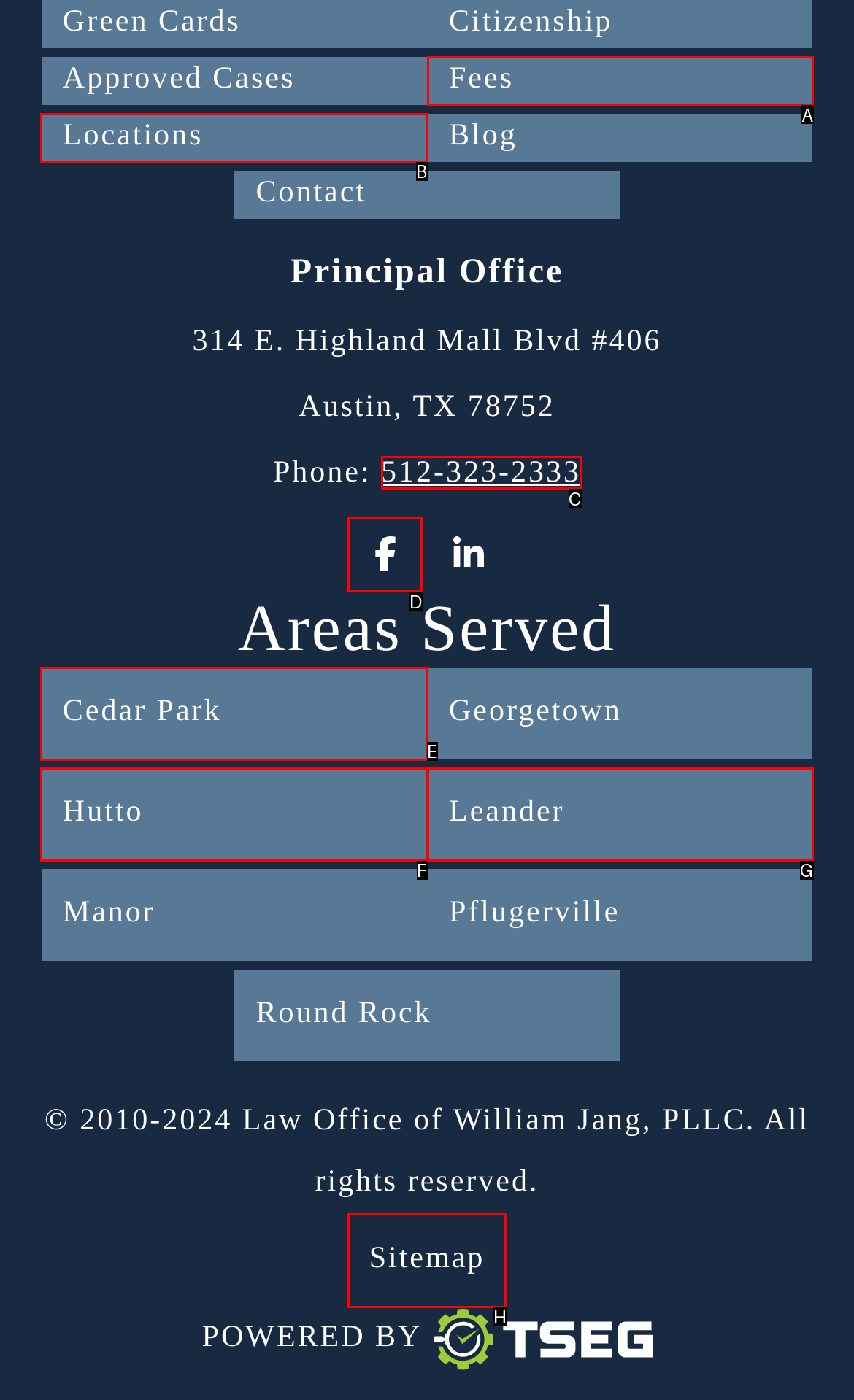Select the UI element that should be clicked to execute the following task: Contact us
Provide the letter of the correct choice from the given options.

None